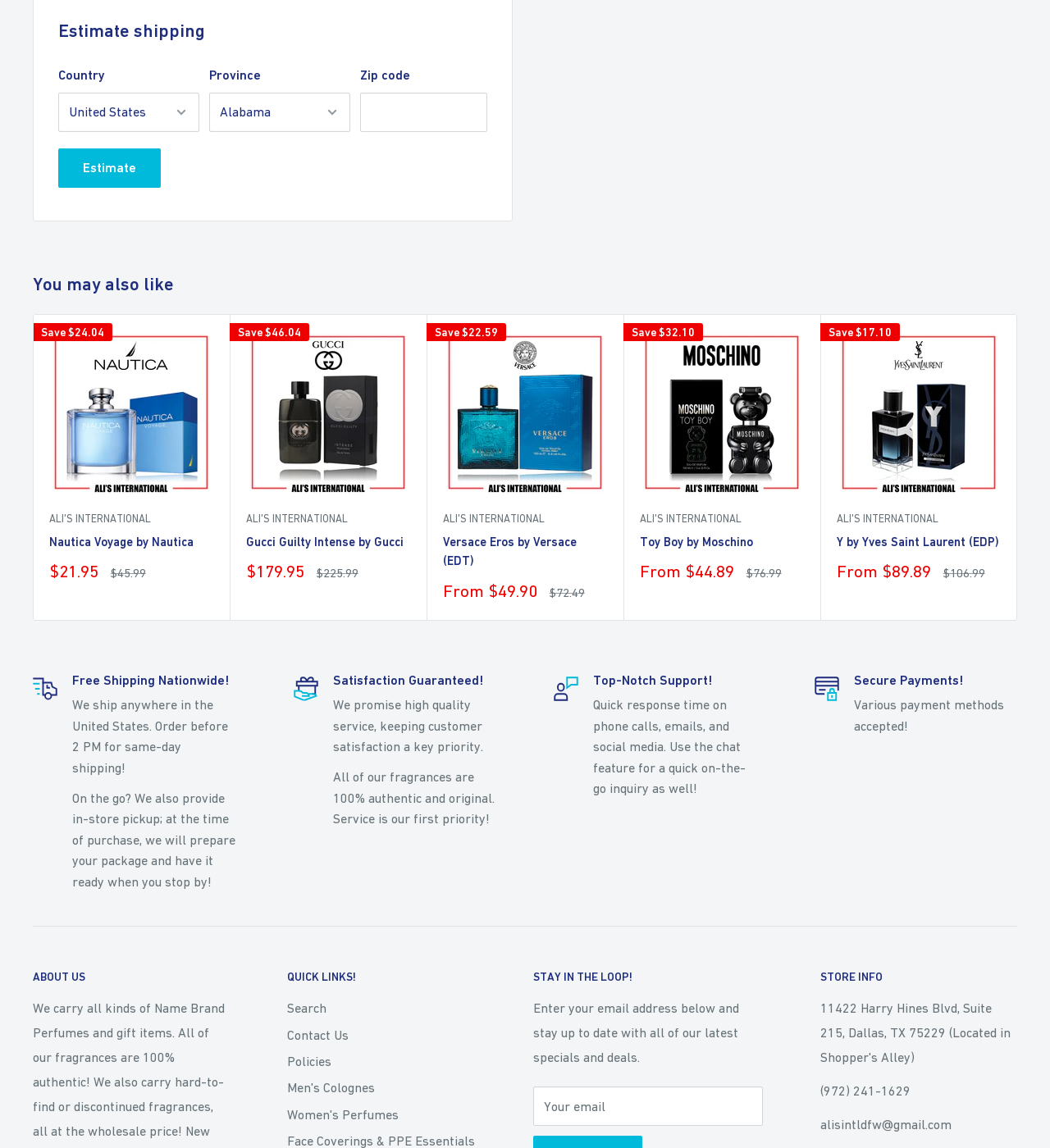Respond to the following question using a concise word or phrase: 
What is the discount on Nautica Voyage by Nautica?

$46.04